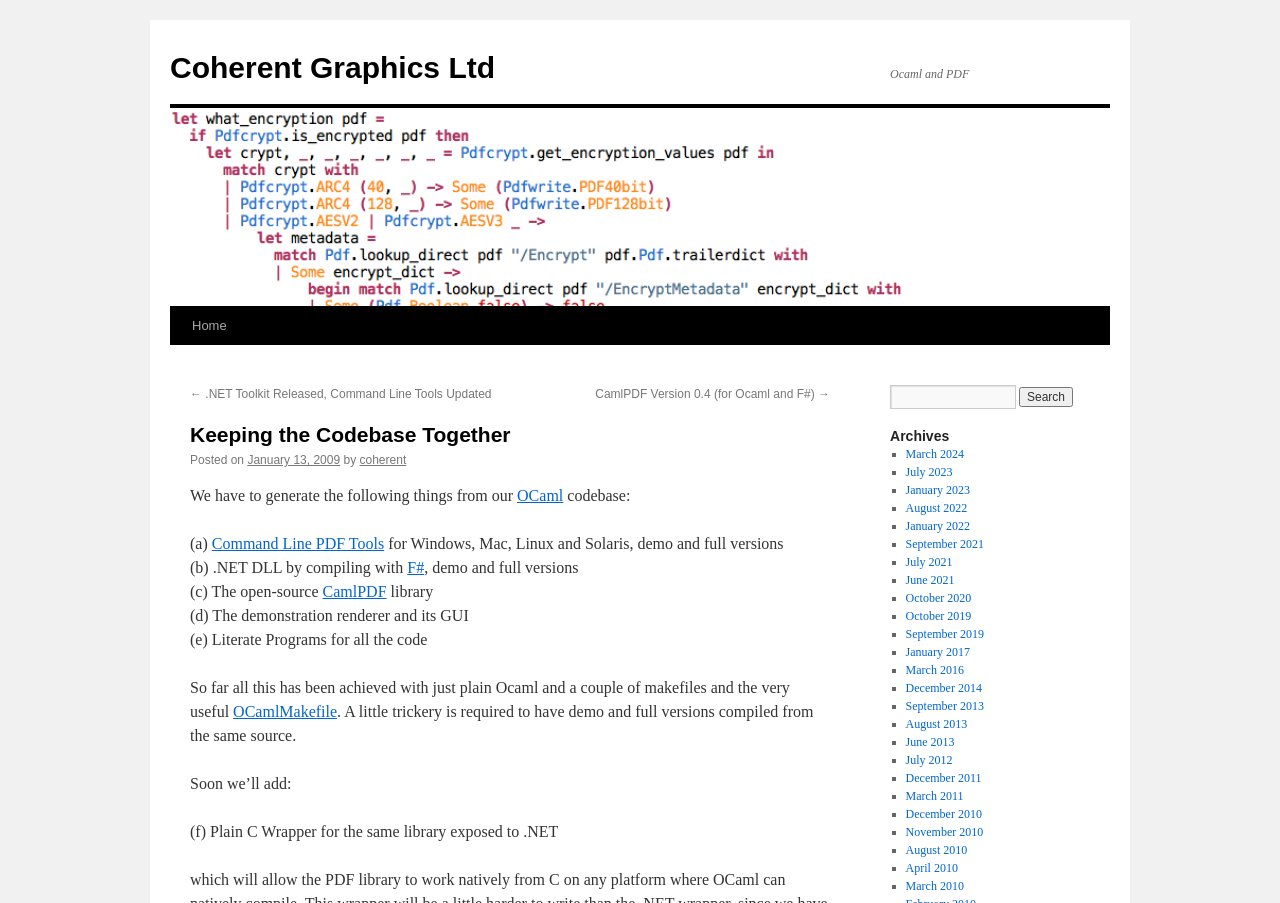What are the archives of the website?
Using the image as a reference, deliver a detailed and thorough answer to the question.

The archives of the website are listed on the right side of the webpage, and they include monthly archives from 2009 to 2024. The archives are listed in reverse chronological order, with the most recent archives at the top.